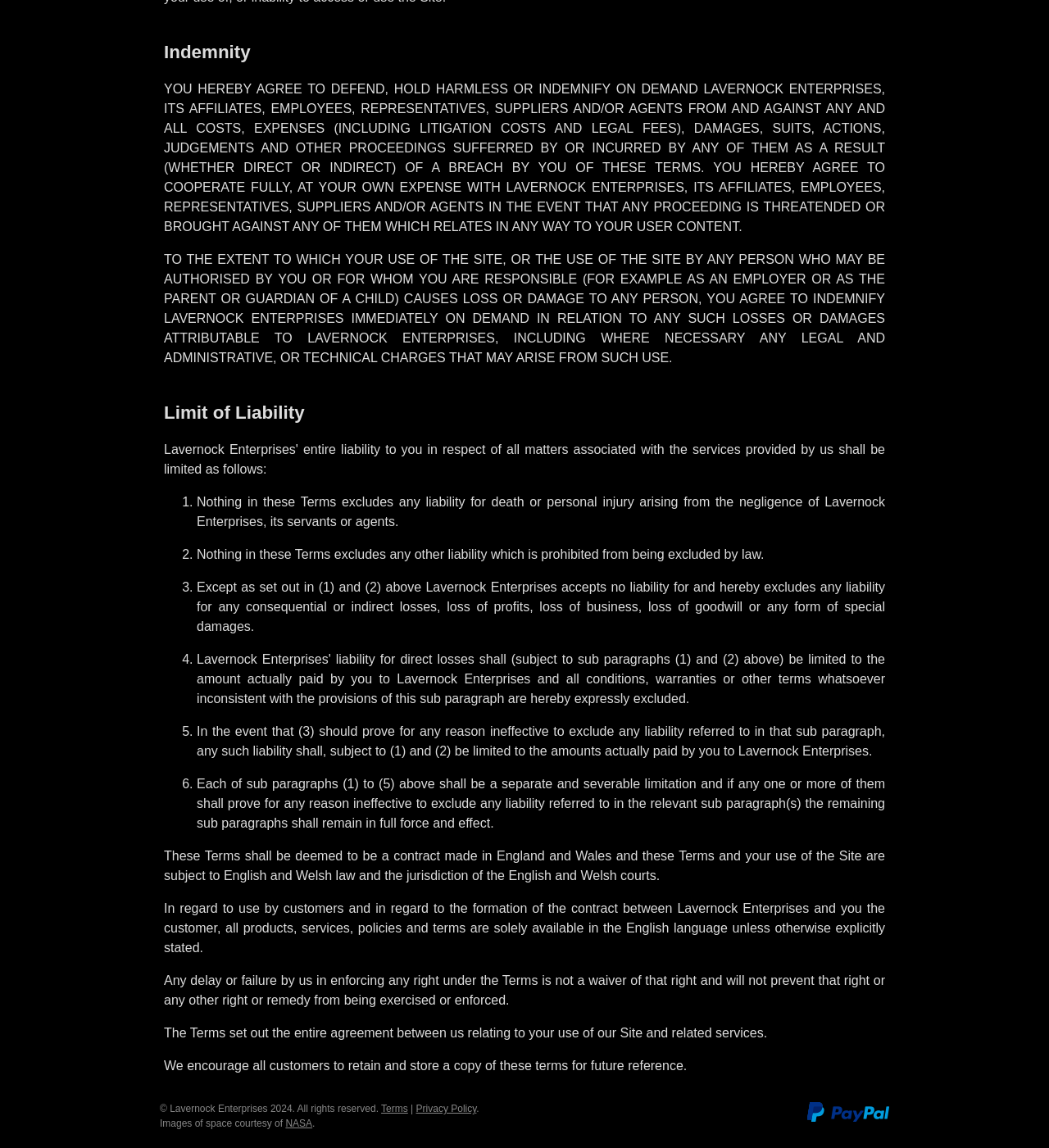What is the limit of liability?
Based on the image, give a one-word or short phrase answer.

Death or personal injury